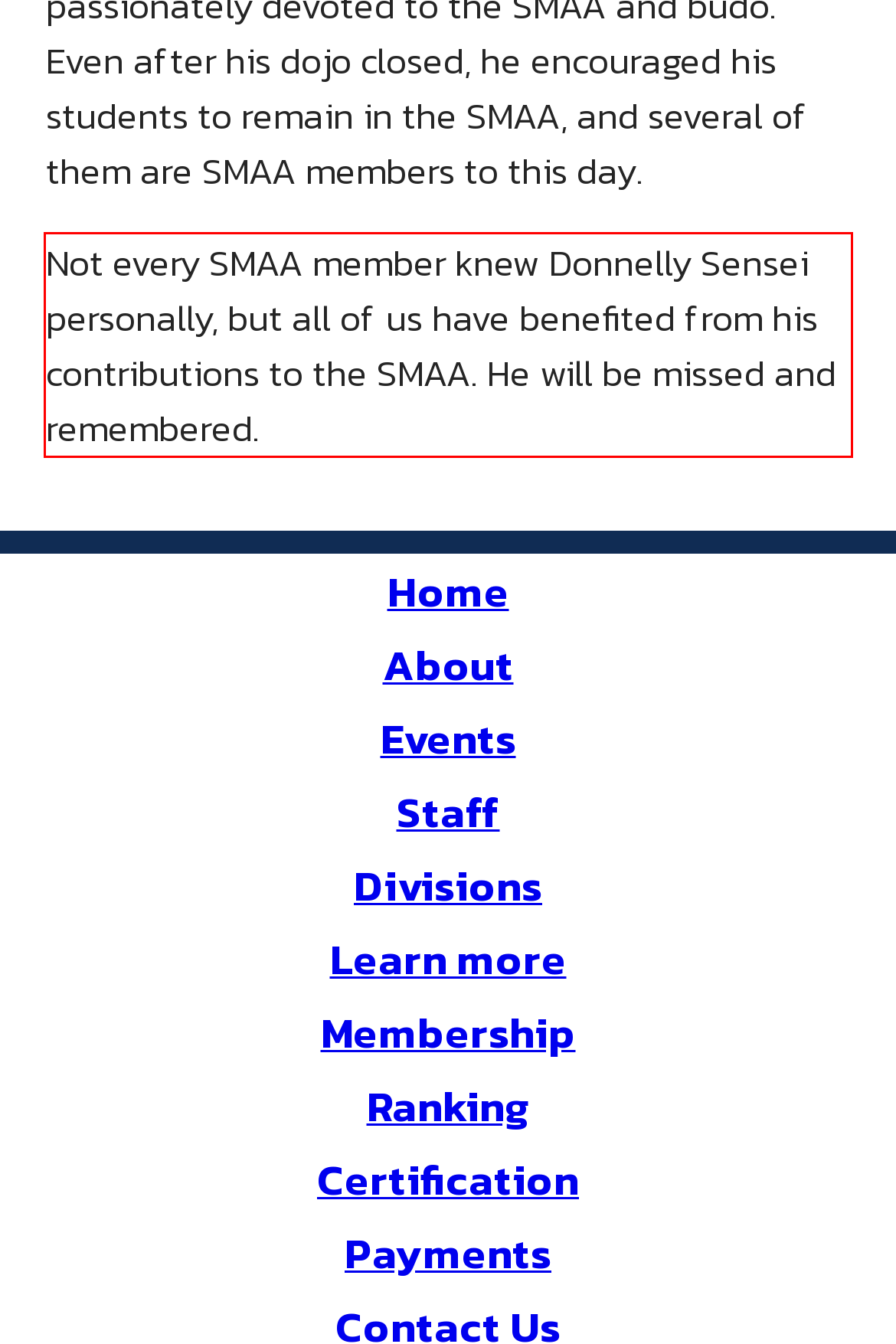Examine the webpage screenshot and use OCR to recognize and output the text within the red bounding box.

Not every SMAA member knew Donnelly Sensei personally, but all of us have benefited from his contributions to the SMAA. He will be missed and remembered.